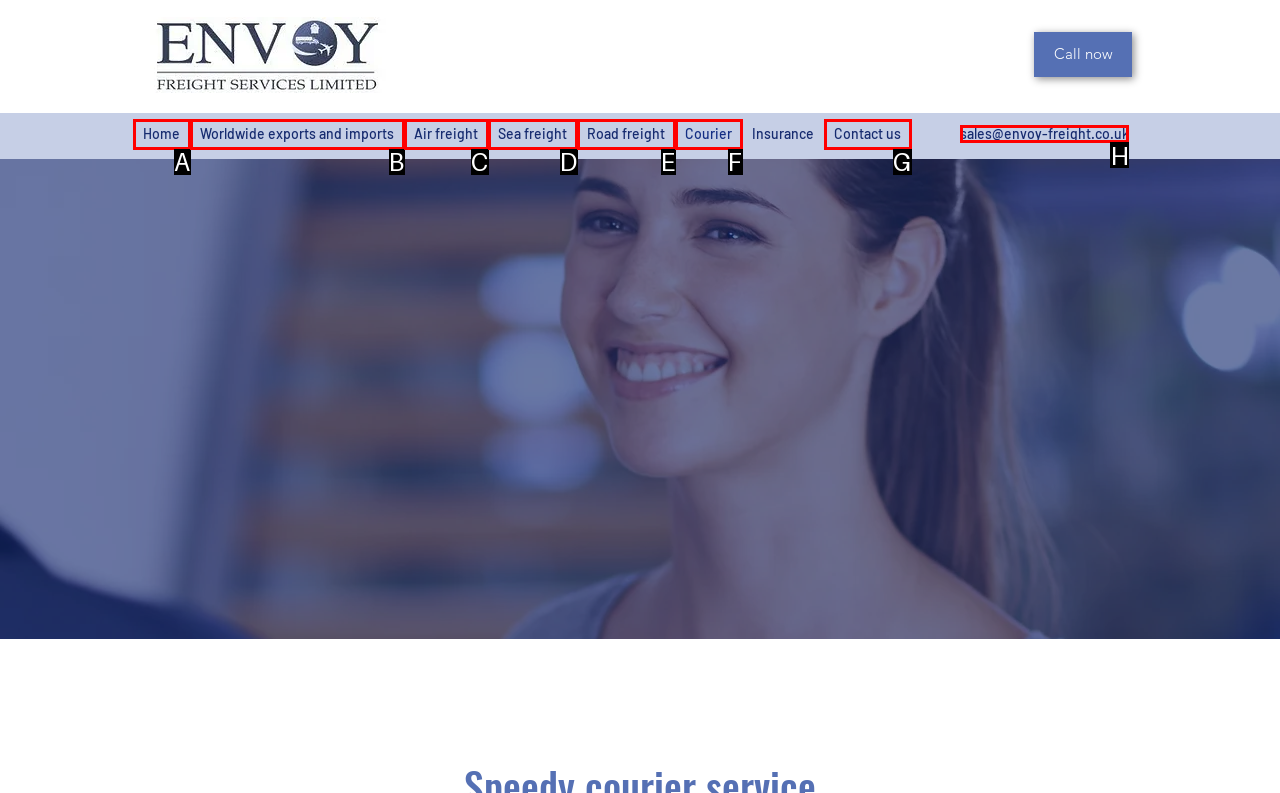Determine the letter of the element I should select to fulfill the following instruction: Contact 'sales@envoy-freight.co.uk'. Just provide the letter.

H